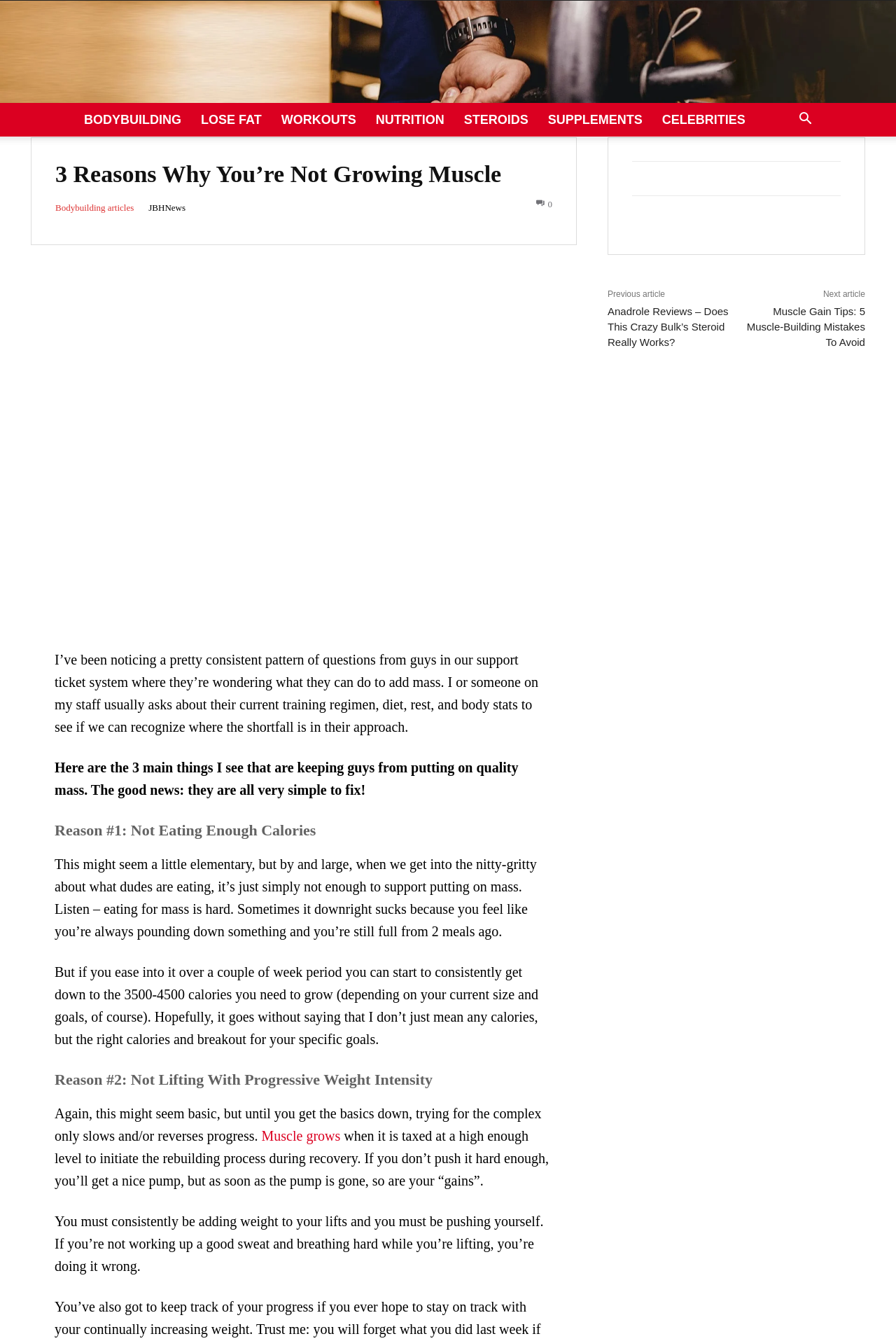Please identify the bounding box coordinates of the clickable area that will fulfill the following instruction: "Click on the BODYBUILDING link". The coordinates should be in the format of four float numbers between 0 and 1, i.e., [left, top, right, bottom].

[0.083, 0.077, 0.213, 0.102]